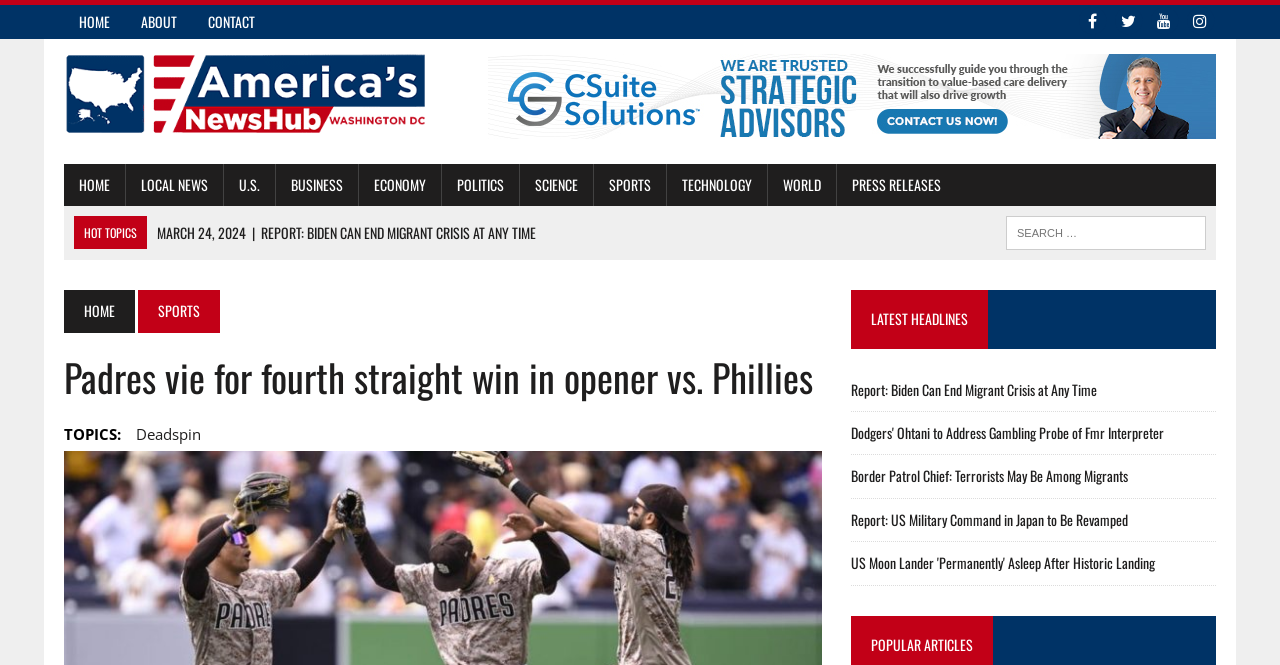Identify the bounding box coordinates of the specific part of the webpage to click to complete this instruction: "Read the latest headlines".

[0.665, 0.437, 0.95, 0.524]